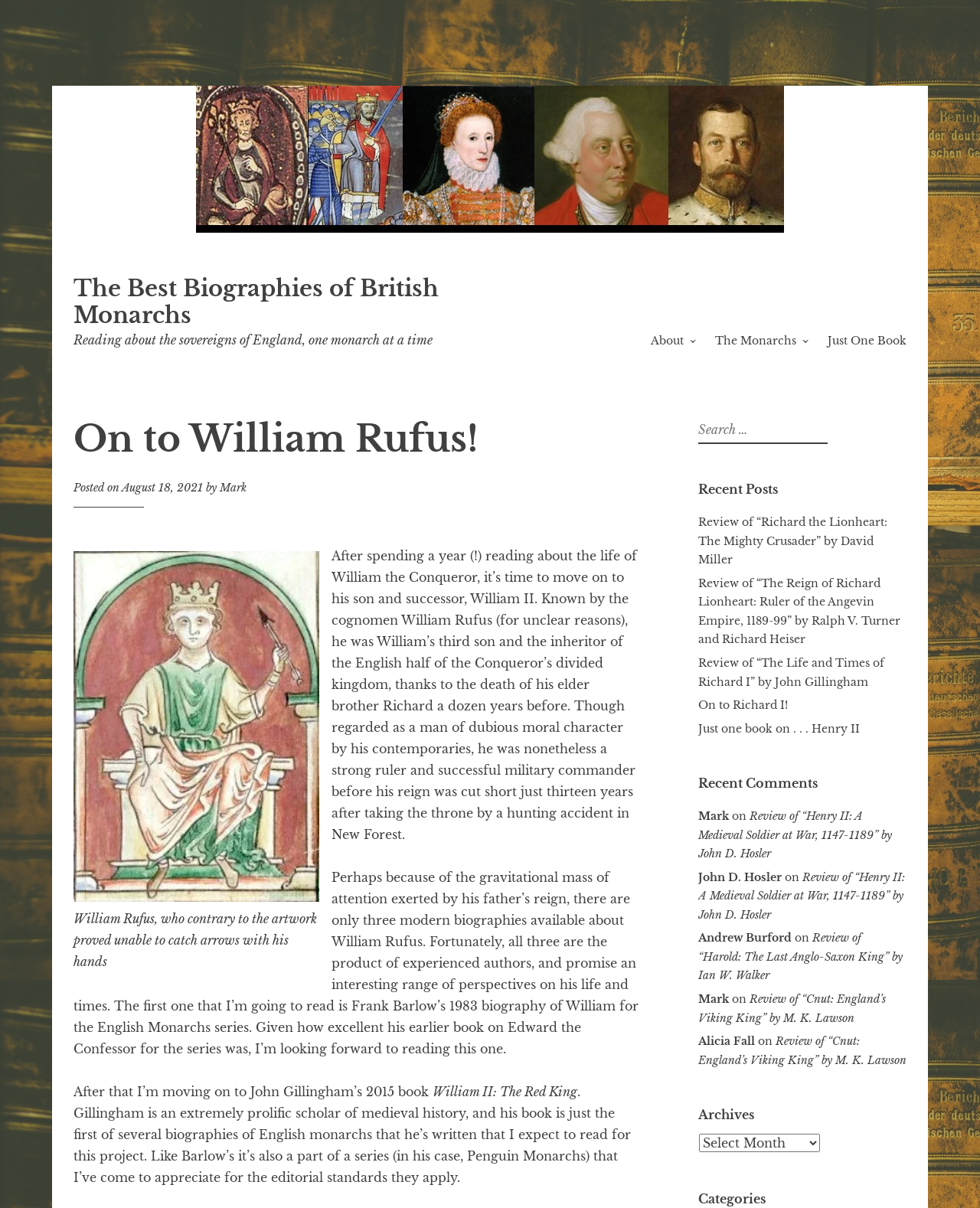Construct a thorough caption encompassing all aspects of the webpage.

This webpage is about a blog that reviews biographies of British monarchs. At the top, there is a navigation menu with links to "About", "The Monarchs", and "Just One Book". Below this, there is a header with the title "On to William Rufus!" and a subtitle "Reading about the sovereigns of England, one monarch at a time". 

To the right of the header, there is a search bar with a label "Search for:". Below the header, there is a figure with a caption "William Rufus, who contrary to the artwork proved unable to catch arrows with his hands". 

The main content of the webpage is a blog post about William Rufus, the son and successor of William the Conqueror. The post discusses the author's plan to read three modern biographies of William Rufus and provides a brief overview of each book. 

On the right-hand side of the webpage, there are several sections, including "Recent Posts", "Recent Comments", and "Archives". The "Recent Posts" section lists several links to other blog posts, including reviews of biographies of Richard the Lionheart and Henry II. The "Recent Comments" section lists comments from users, including links to their profiles and the posts they commented on. The "Archives" section has a dropdown menu that allows users to select a specific month or category to view archived posts.